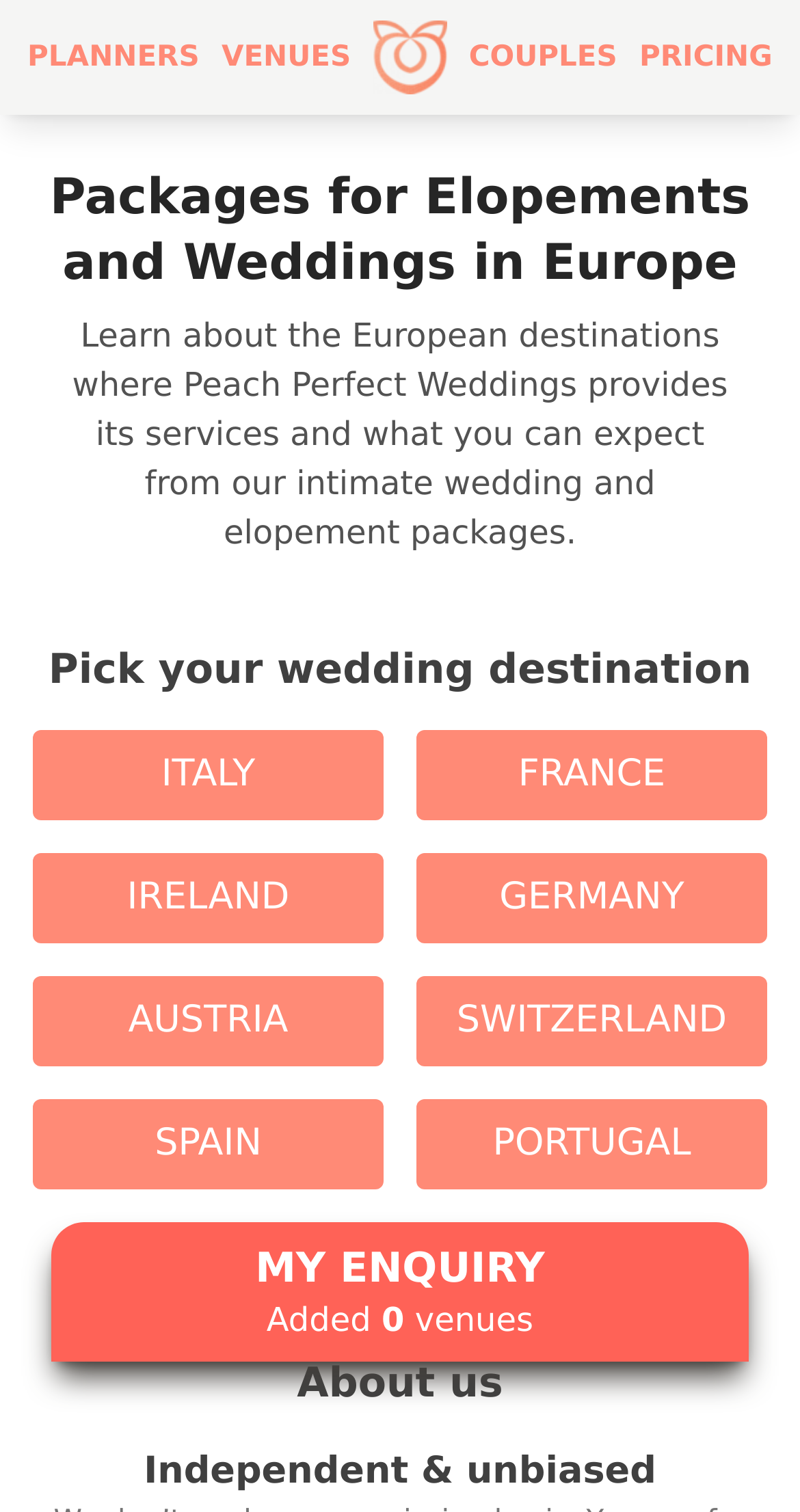Please identify the bounding box coordinates of the clickable area that will allow you to execute the instruction: "Open MY ENQUIRY".

[0.064, 0.808, 0.936, 0.901]